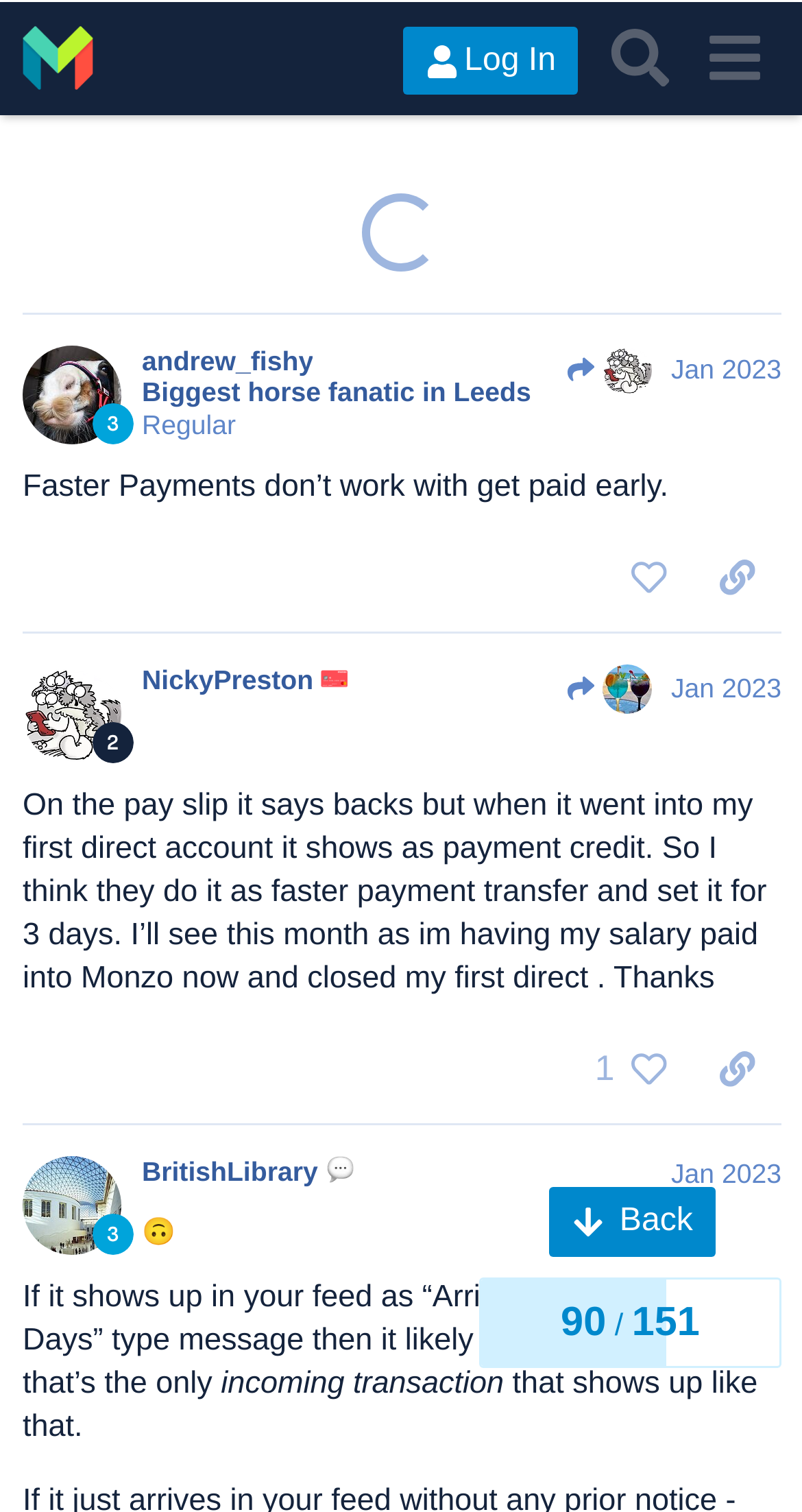Select the bounding box coordinates of the element I need to click to carry out the following instruction: "Click the 'Please sign up or log in to like this post' button".

[0.766, 0.043, 0.864, 0.094]